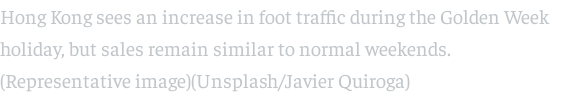Is there an increase in sales during the Golden Week holiday?
Examine the screenshot and reply with a single word or phrase.

No